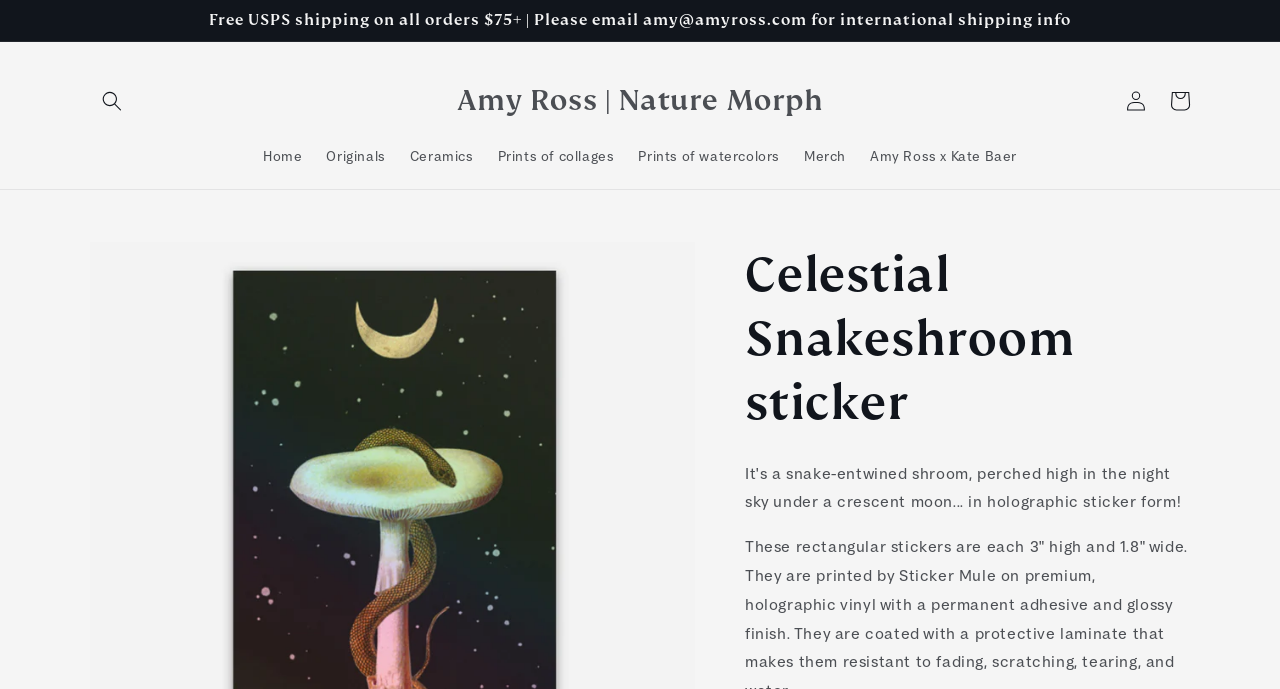Give a full account of the webpage's elements and their arrangement.

The webpage is about a product, specifically a holographic sticker featuring a collaged image of a mushroom and snake set against a night sky, created by Boston artist Amy Ross. 

At the top of the page, there is an announcement section that spans the entire width, taking up about 6% of the page's height. This section contains a message about free shipping on orders over $75 and international shipping information.

Below the announcement section, there is a search button on the left side, taking up about 3% of the page's width and 6% of the page's height. 

To the right of the search button, there is a navigation menu that consists of several links, including "Home", "Originals", "Ceramics", "Prints of collages", "Prints of watercolors", "Merch", and "Amy Ross x Kate Baer". These links are arranged horizontally, taking up about 40% of the page's width and 6% of the page's height.

On the top right corner, there is a "Log in" link and a "Cart" button, which has a popup dialog. The "Cart" button is about 3% of the page's width and 6% of the page's height.

Below the navigation menu, there is a main content section that takes up about 60% of the page's width and 30% of the page's height. This section has a heading that reads "Celestial Snakeshroom sticker" and likely contains product information.